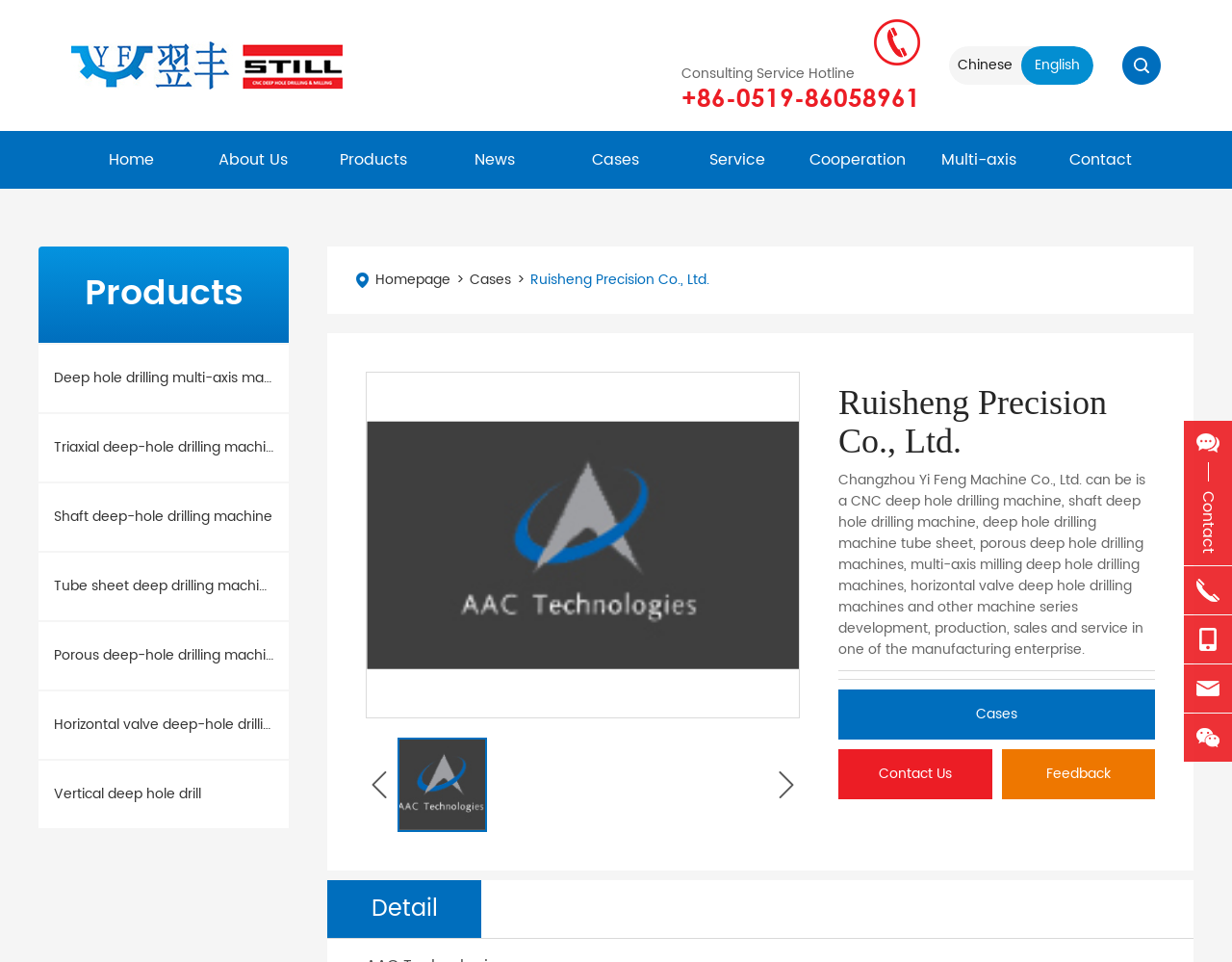Determine the bounding box coordinates of the region I should click to achieve the following instruction: "Contact us". Ensure the bounding box coordinates are four float numbers between 0 and 1, i.e., [left, top, right, bottom].

[0.971, 0.45, 0.99, 0.575]